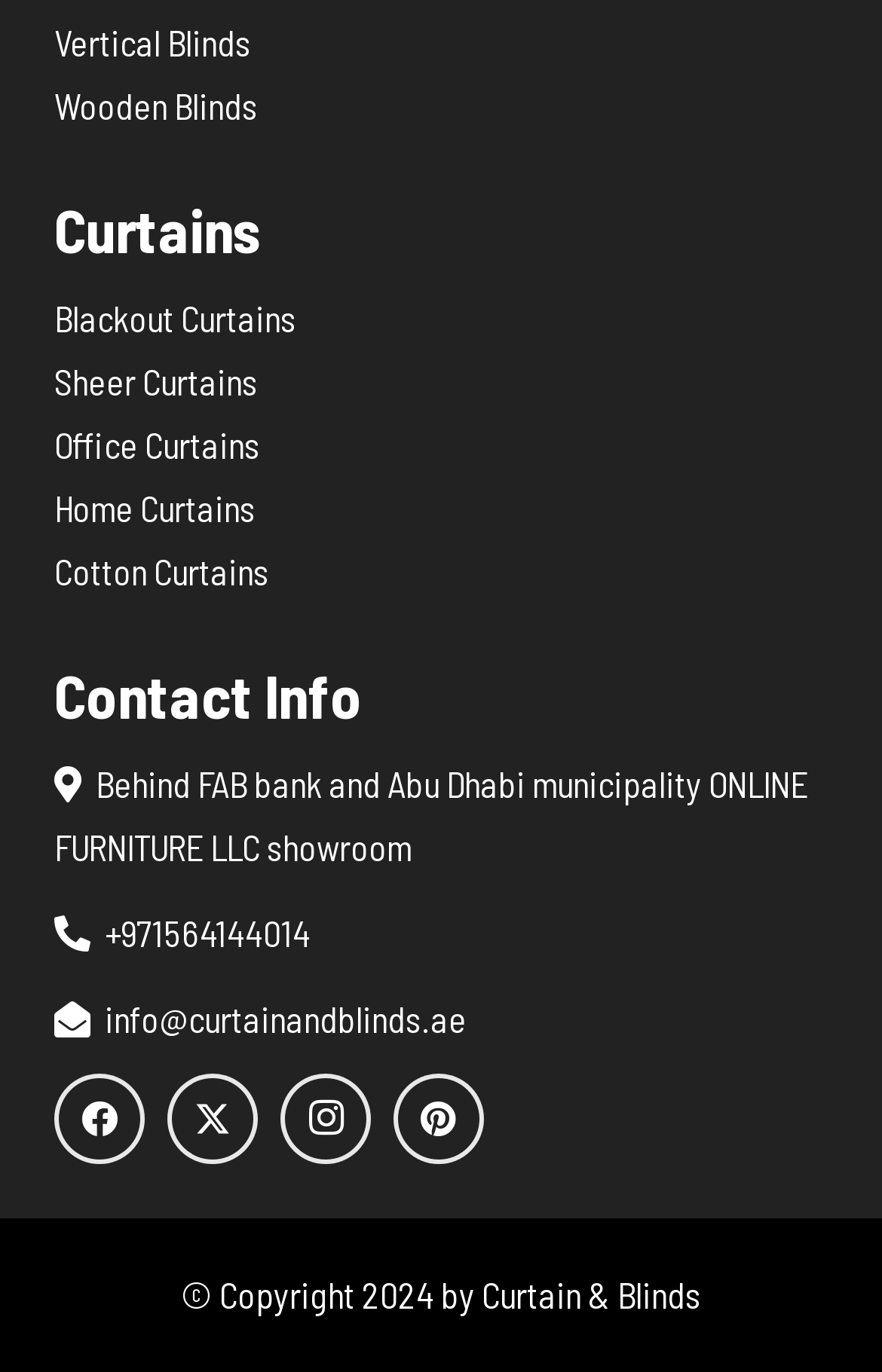How many social media links are present?
Make sure to answer the question with a detailed and comprehensive explanation.

The webpage has four social media links, namely Facebook, Twitter, Instagram, and Pinterest, which are located at the bottom of the webpage, indicating that the website has a presence on these platforms.